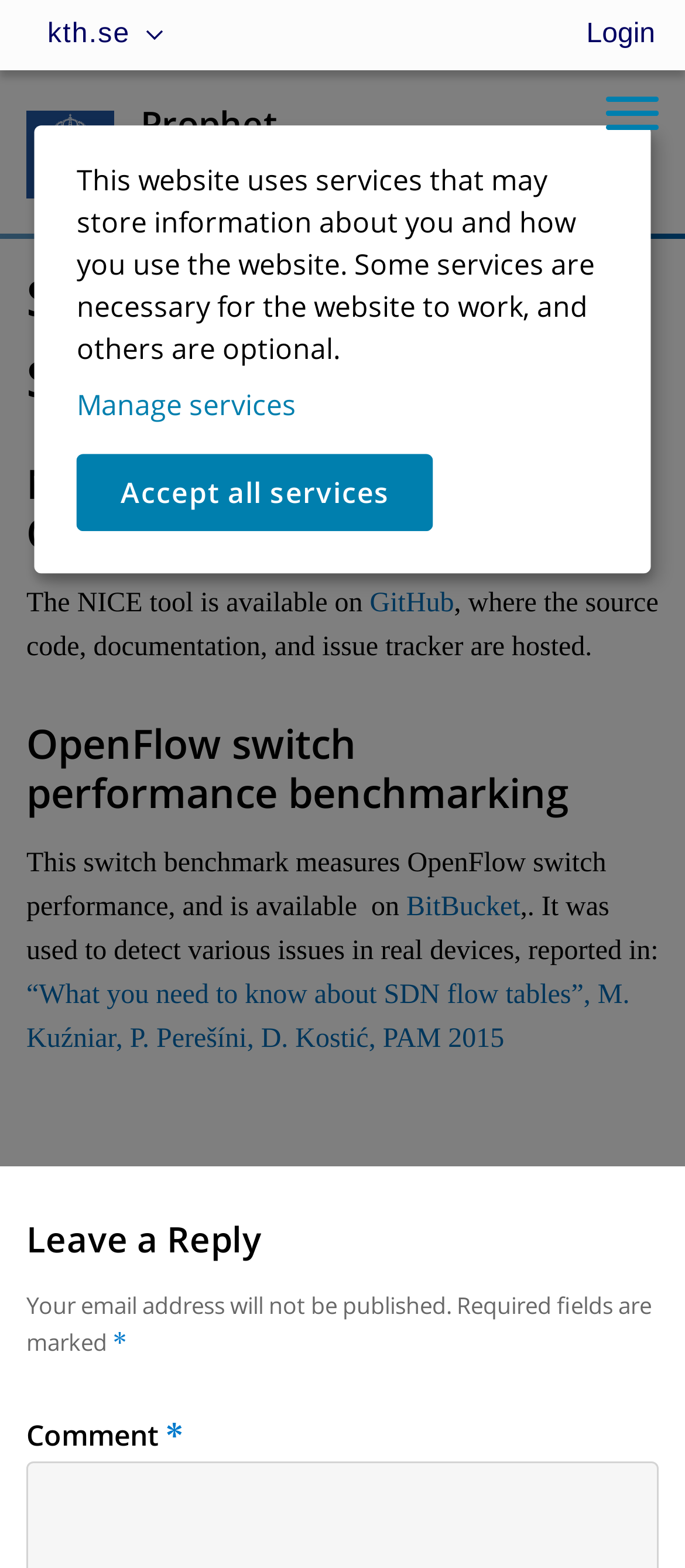Please find and report the bounding box coordinates of the element to click in order to perform the following action: "Click the KTH logo". The coordinates should be expressed as four float numbers between 0 and 1, in the format [left, top, right, bottom].

[0.038, 0.071, 0.205, 0.127]